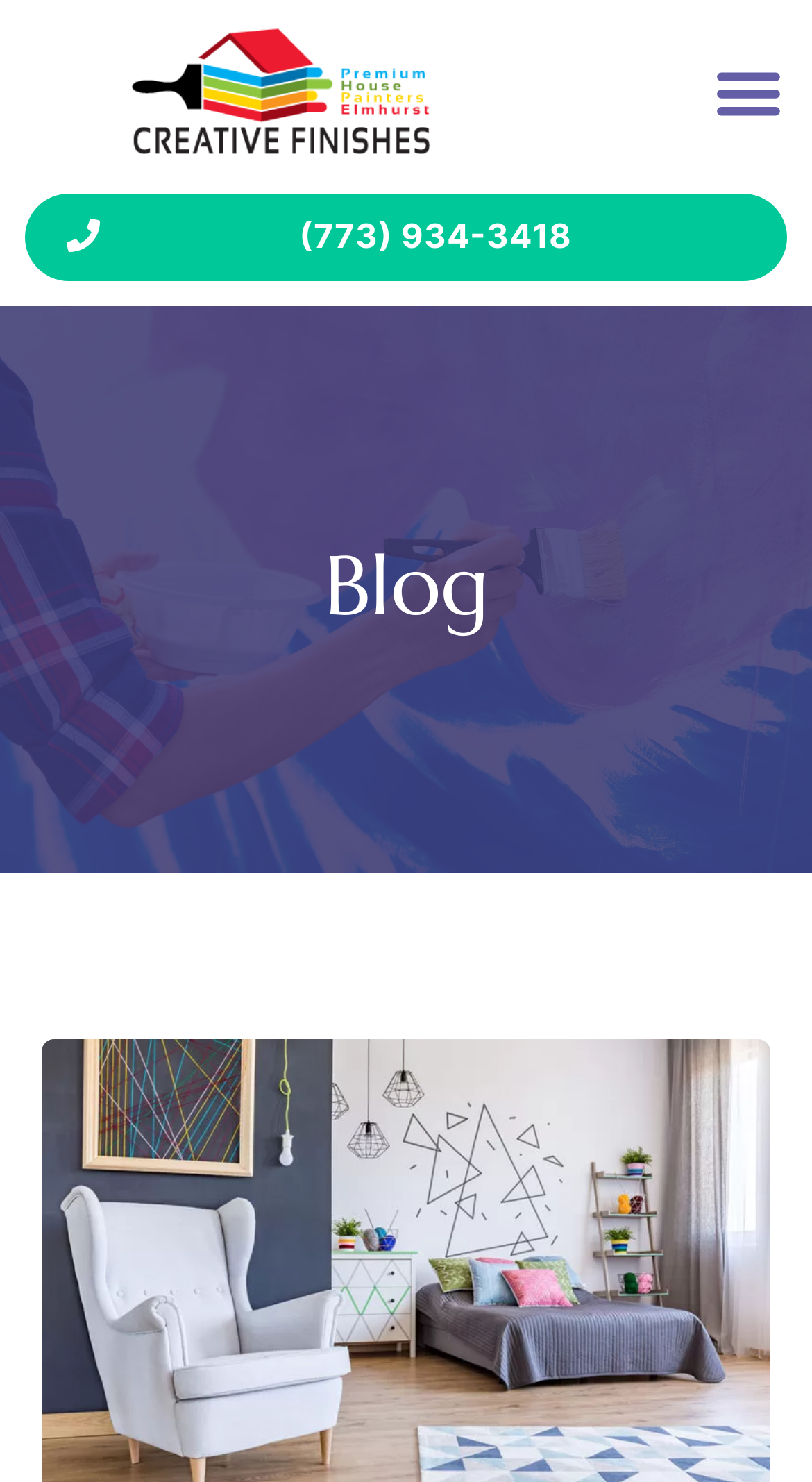Given the element description Menu, predict the bounding box coordinates for the UI element in the webpage screenshot. The format should be (top-left x, top-left y, bottom-right x, bottom-right y), and the values should be between 0 and 1.

None